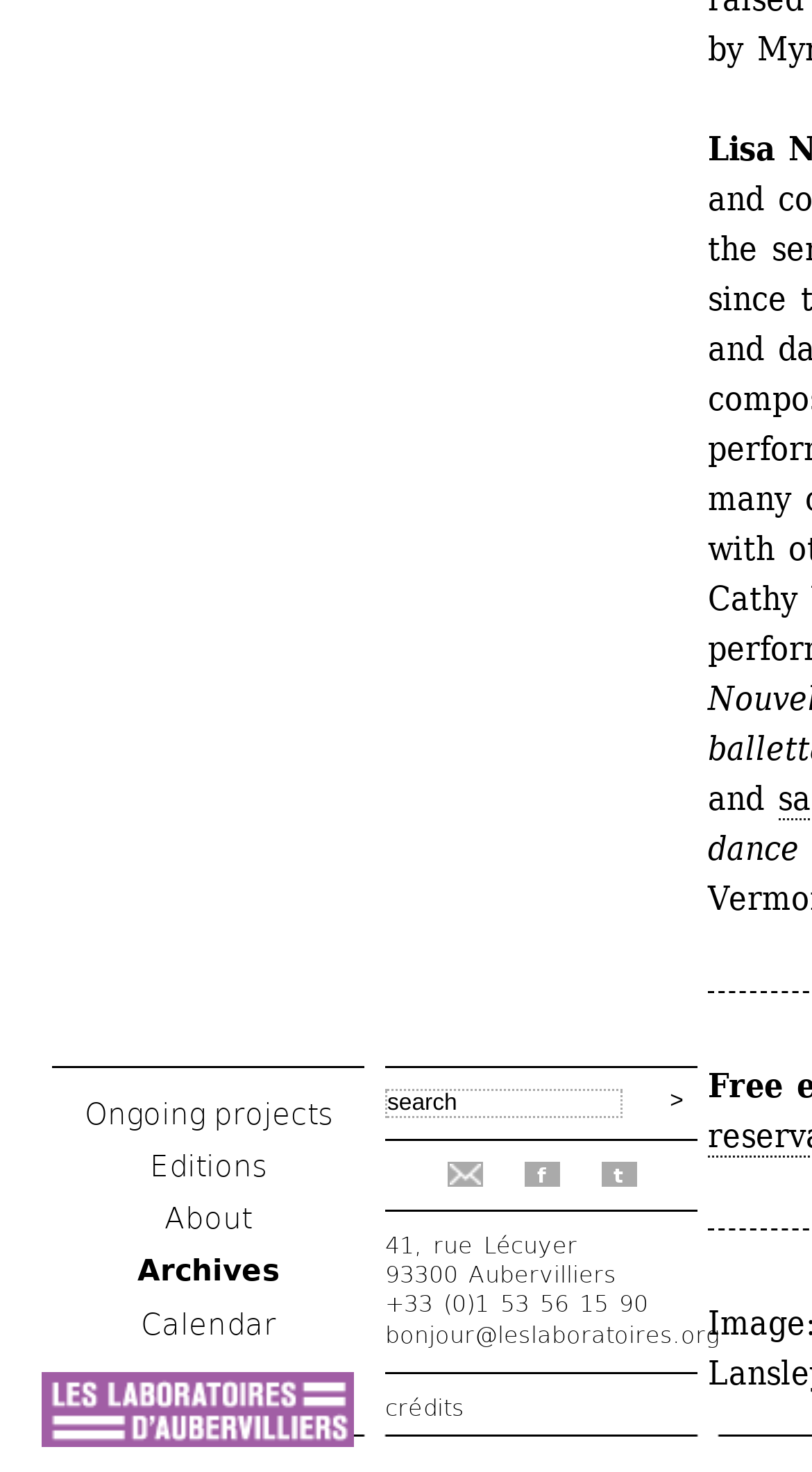What is the address of the organization?
Look at the screenshot and provide an in-depth answer.

The address of the organization can be found in the static text elements near the bottom of the webpage. The street address is '41, rue Lécuyer' and the postal code is '93300 Aubervilliers'.